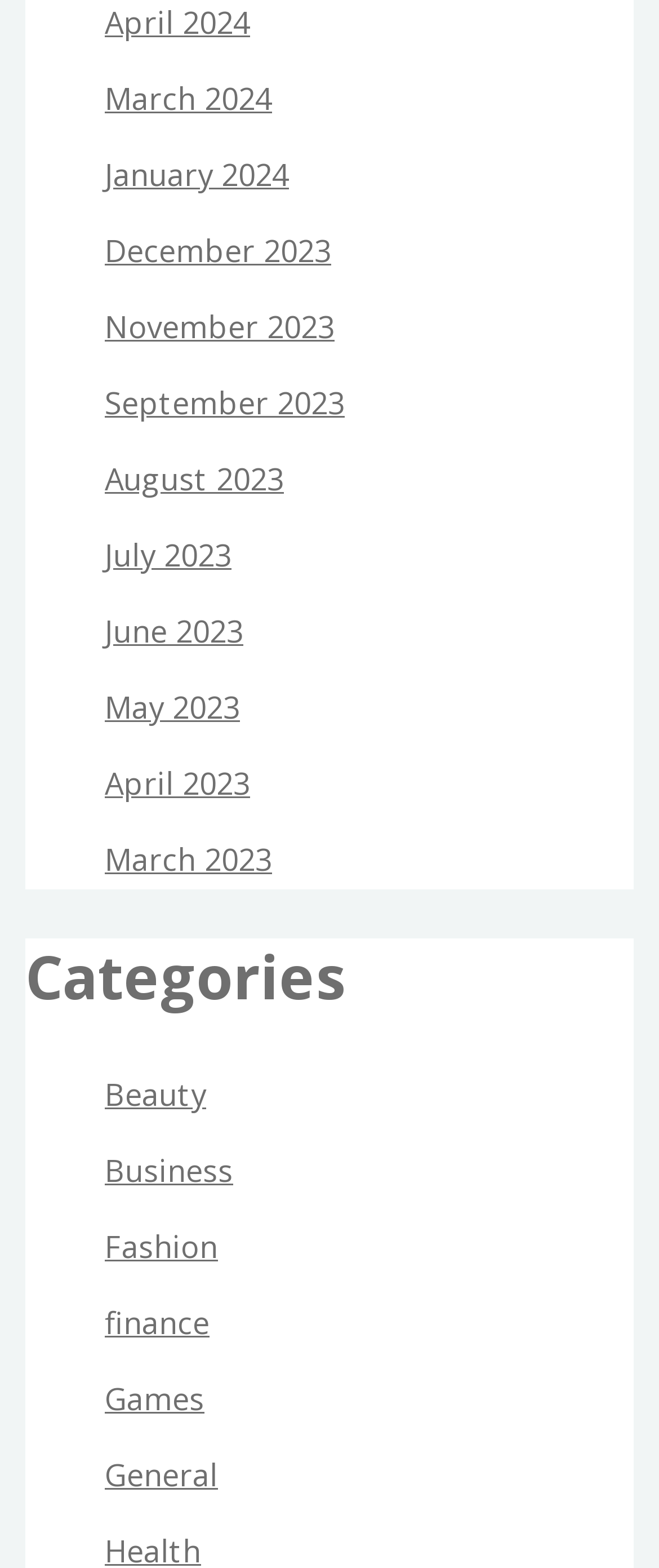What are the categories listed on the webpage?
From the screenshot, provide a brief answer in one word or phrase.

Beauty, Business, Fashion, etc.